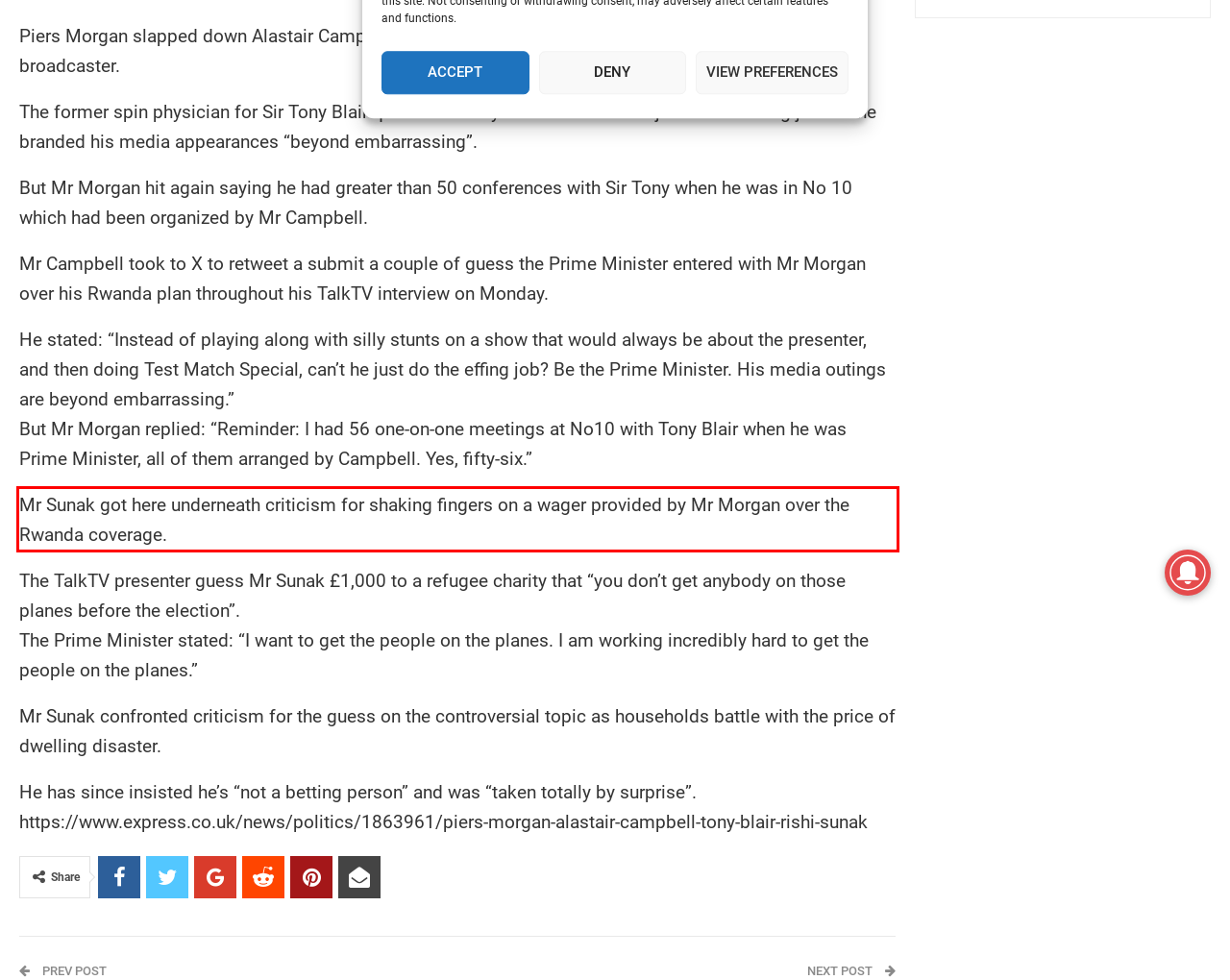Using the provided webpage screenshot, identify and read the text within the red rectangle bounding box.

Mr Sunak got here underneath criticism for shaking fingers on a wager provided by Mr Morgan over the Rwanda coverage.